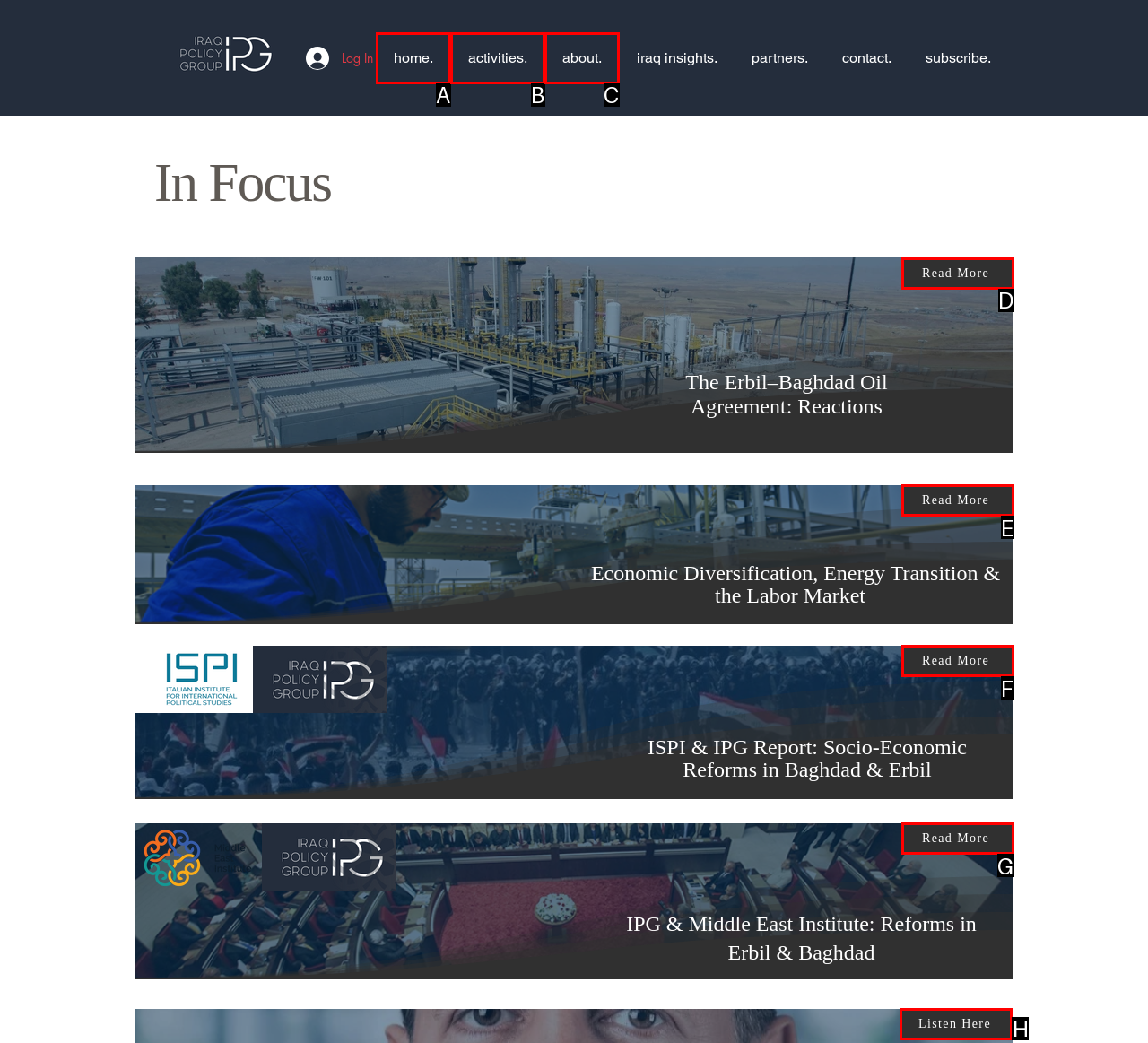Select the correct option from the given choices to perform this task: Listen to the IPG & Middle East Institute report. Provide the letter of that option.

H